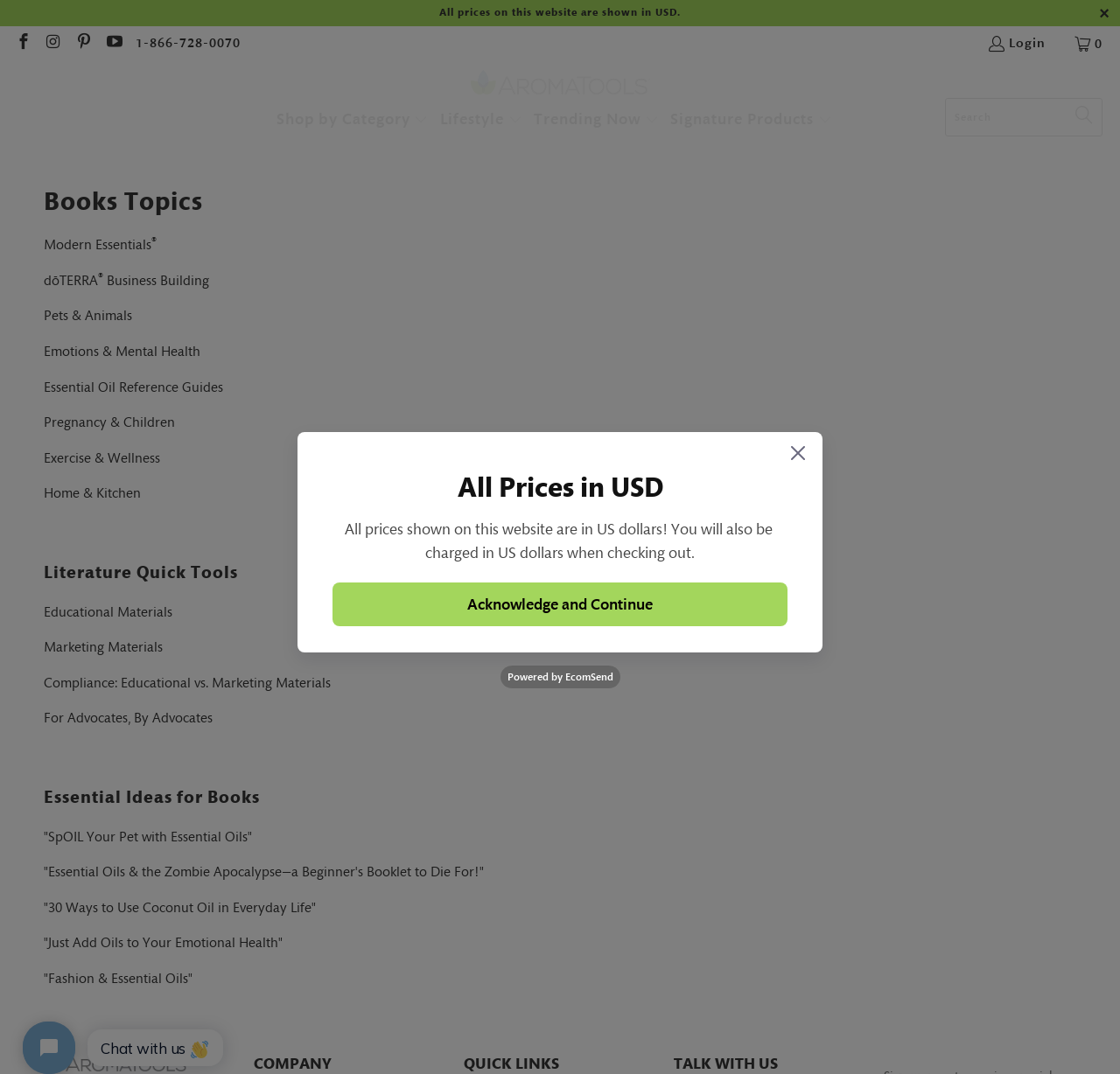Please find the bounding box coordinates of the clickable region needed to complete the following instruction: "Call customer service". The bounding box coordinates must consist of four float numbers between 0 and 1, i.e., [left, top, right, bottom].

[0.121, 0.03, 0.215, 0.051]